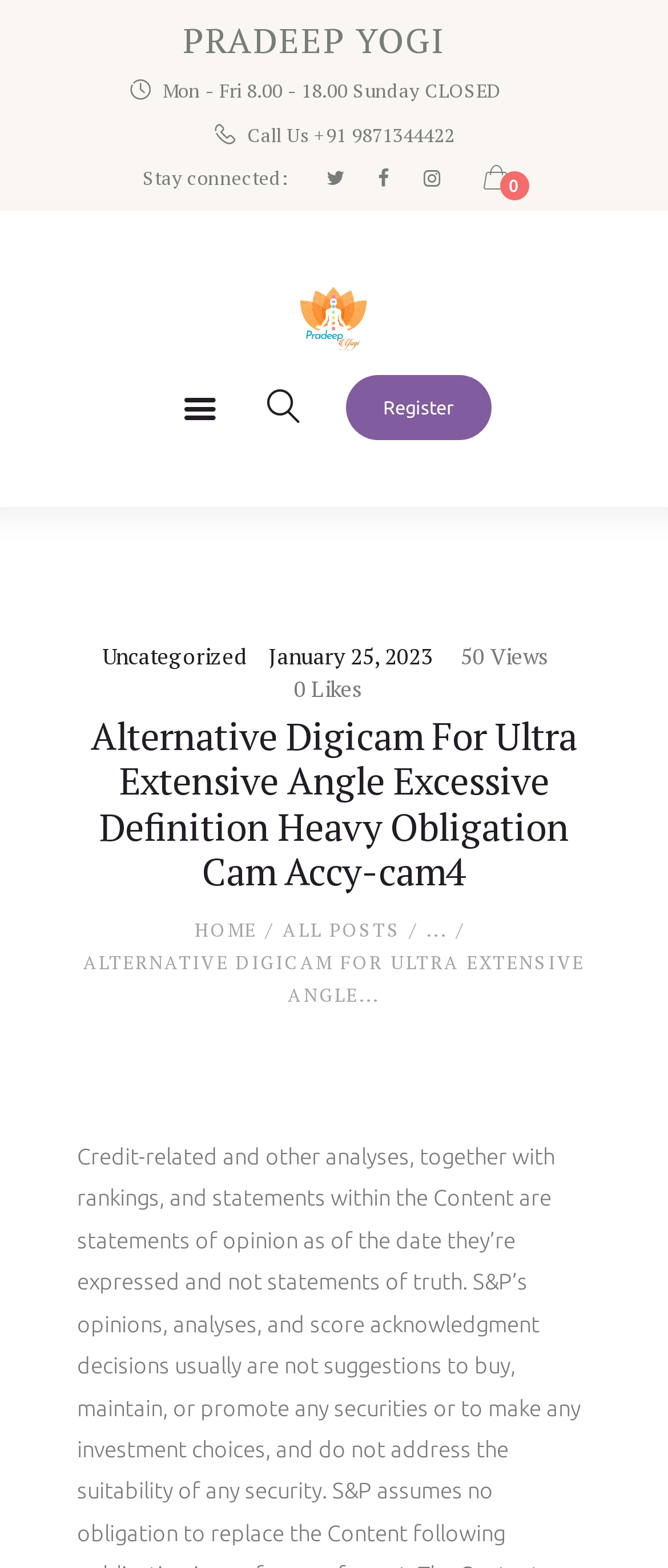Based on the image, provide a detailed and complete answer to the question: 
How many navigation menu items are there?

I counted the number of navigation menu items by looking at the link elements with the texts 'About', 'Classes', 'Courses', 'Yoga Retreat', 'Dr Nutan Kher', and 'Store' which are located at the top of the page.